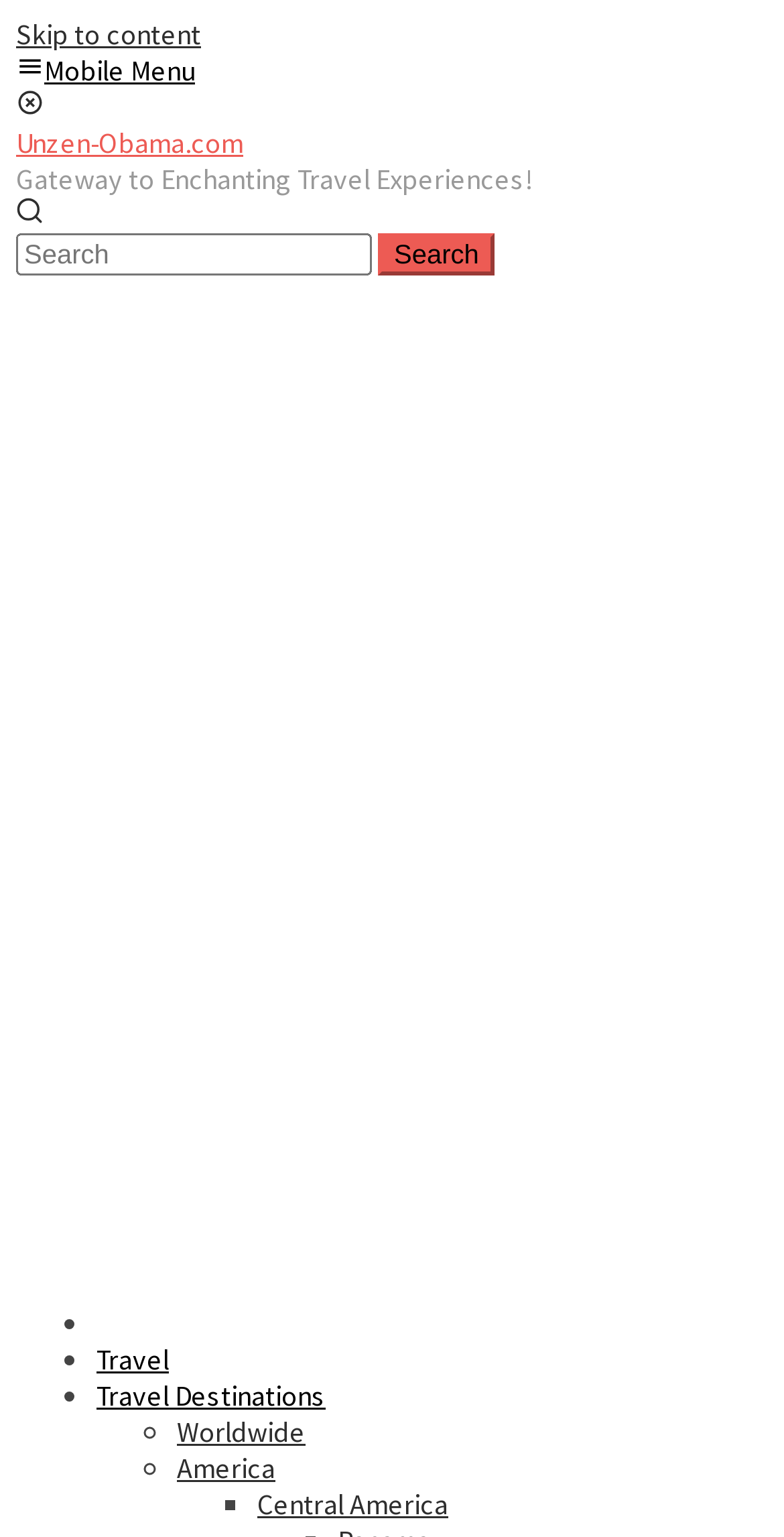Pinpoint the bounding box coordinates of the element you need to click to execute the following instruction: "Go to Unzen-Obama.com". The bounding box should be represented by four float numbers between 0 and 1, in the format [left, top, right, bottom].

[0.021, 0.081, 0.31, 0.105]